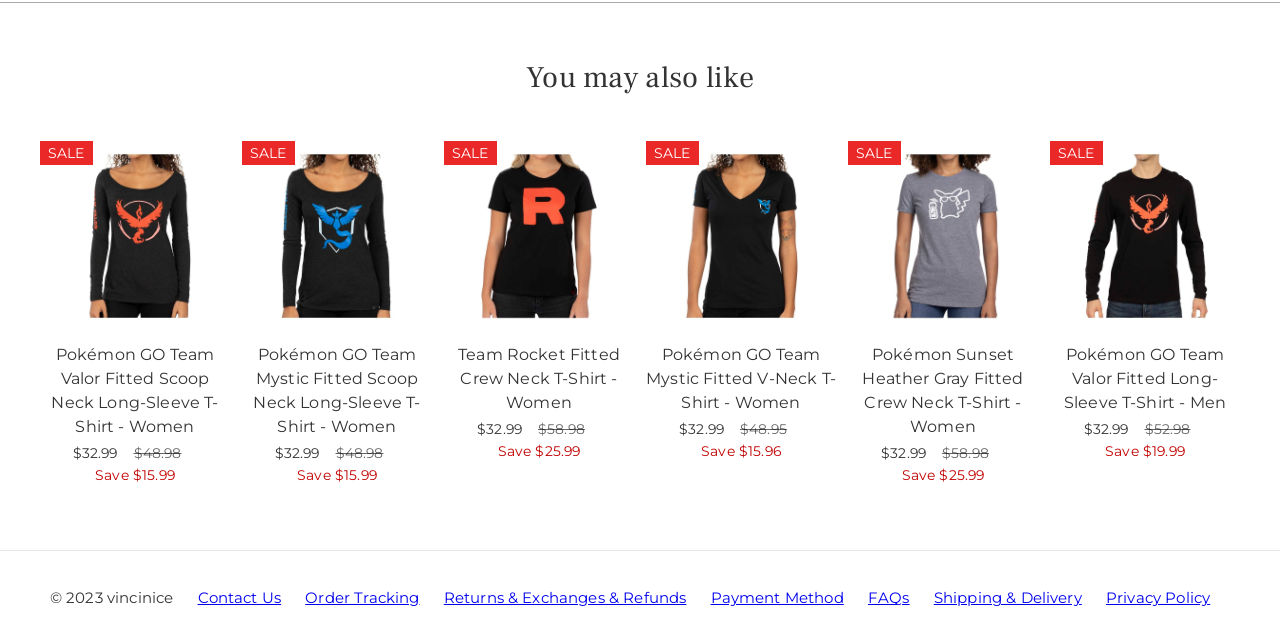Could you provide the bounding box coordinates for the portion of the screen to click to complete this instruction: "Check the price of 'Pokémon GO Team Mystic Fitted Scoop Neck Long-Sleeve T-Shirt - Women'"?

[0.189, 0.683, 0.338, 0.752]